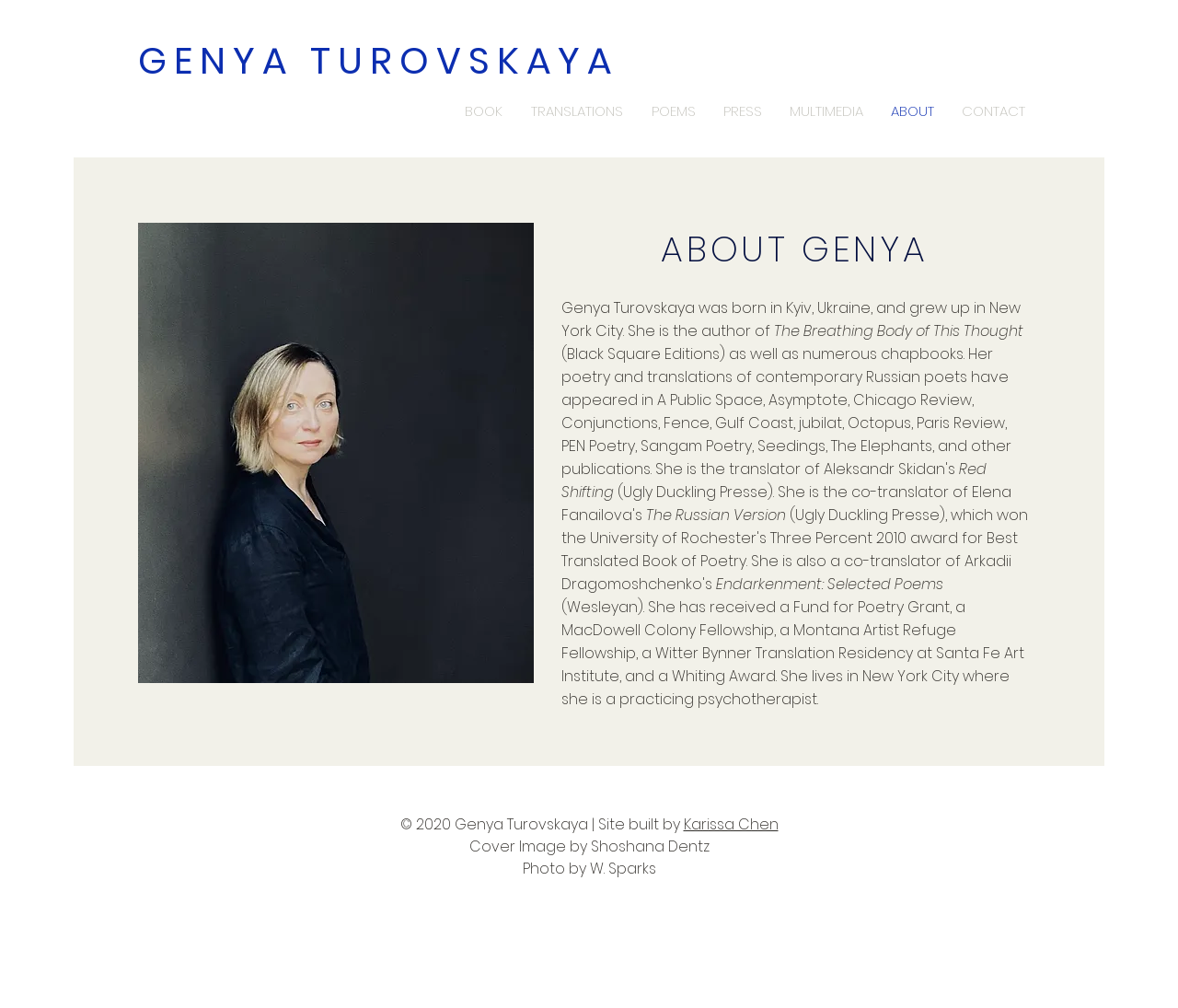Find the bounding box coordinates of the element's region that should be clicked in order to follow the given instruction: "Check the copyright information". The coordinates should consist of four float numbers between 0 and 1, i.e., [left, top, right, bottom].

[0.339, 0.808, 0.58, 0.829]